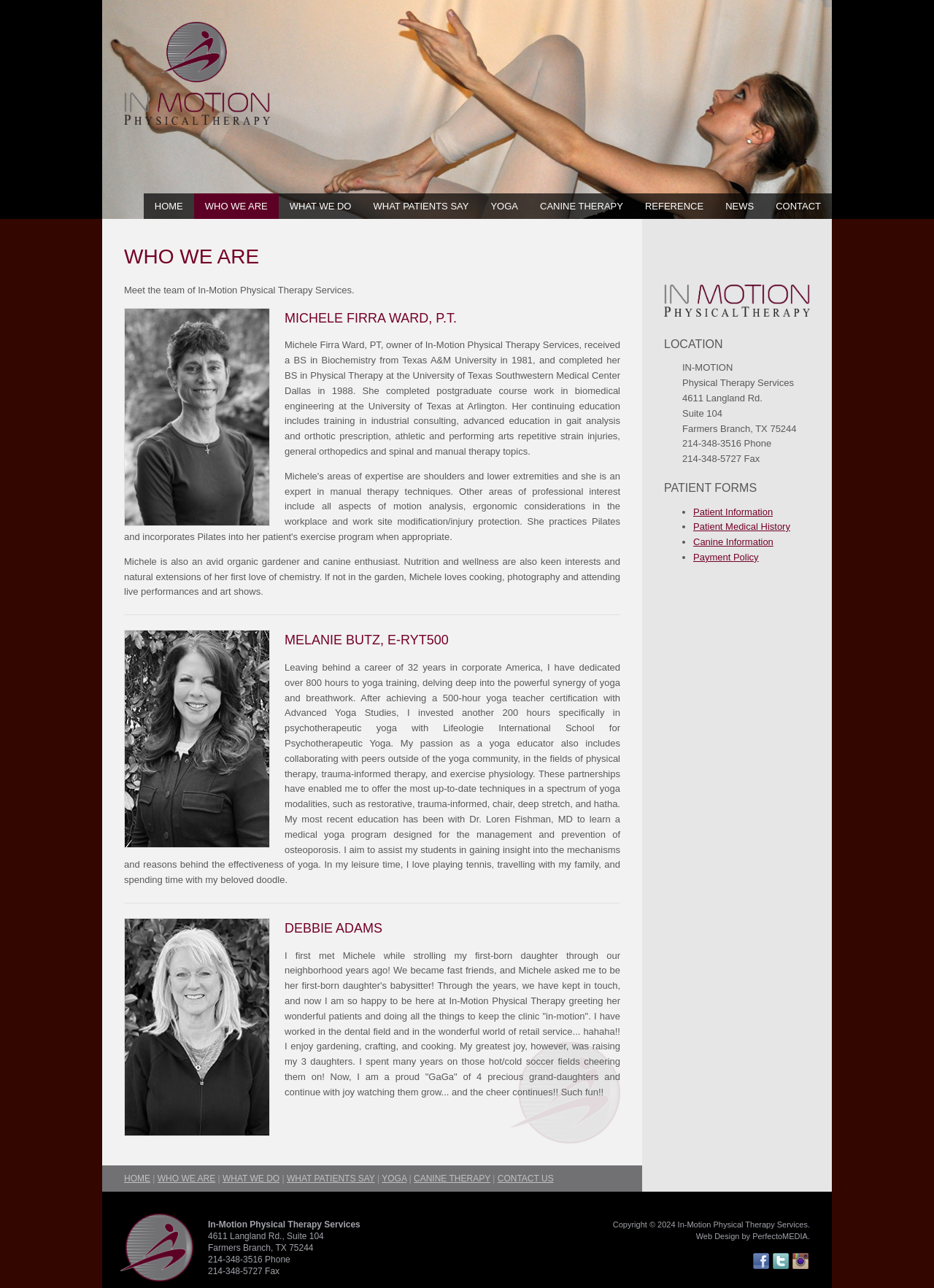Locate the bounding box of the UI element based on this description: "Contact". Provide four float numbers between 0 and 1 as [left, top, right, bottom].

[0.819, 0.15, 0.891, 0.17]